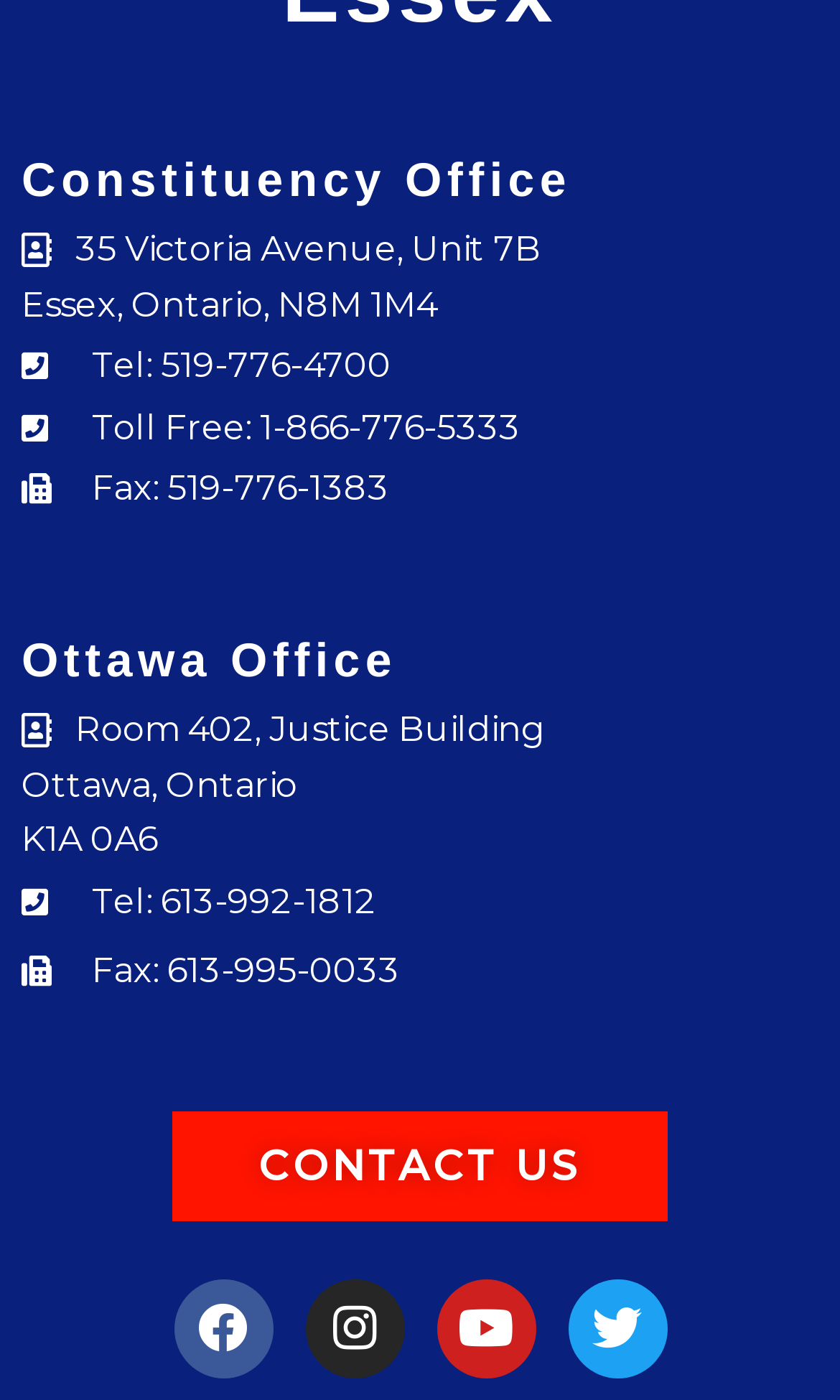Please find the bounding box for the UI element described by: "Youtube".

[0.519, 0.914, 0.637, 0.985]